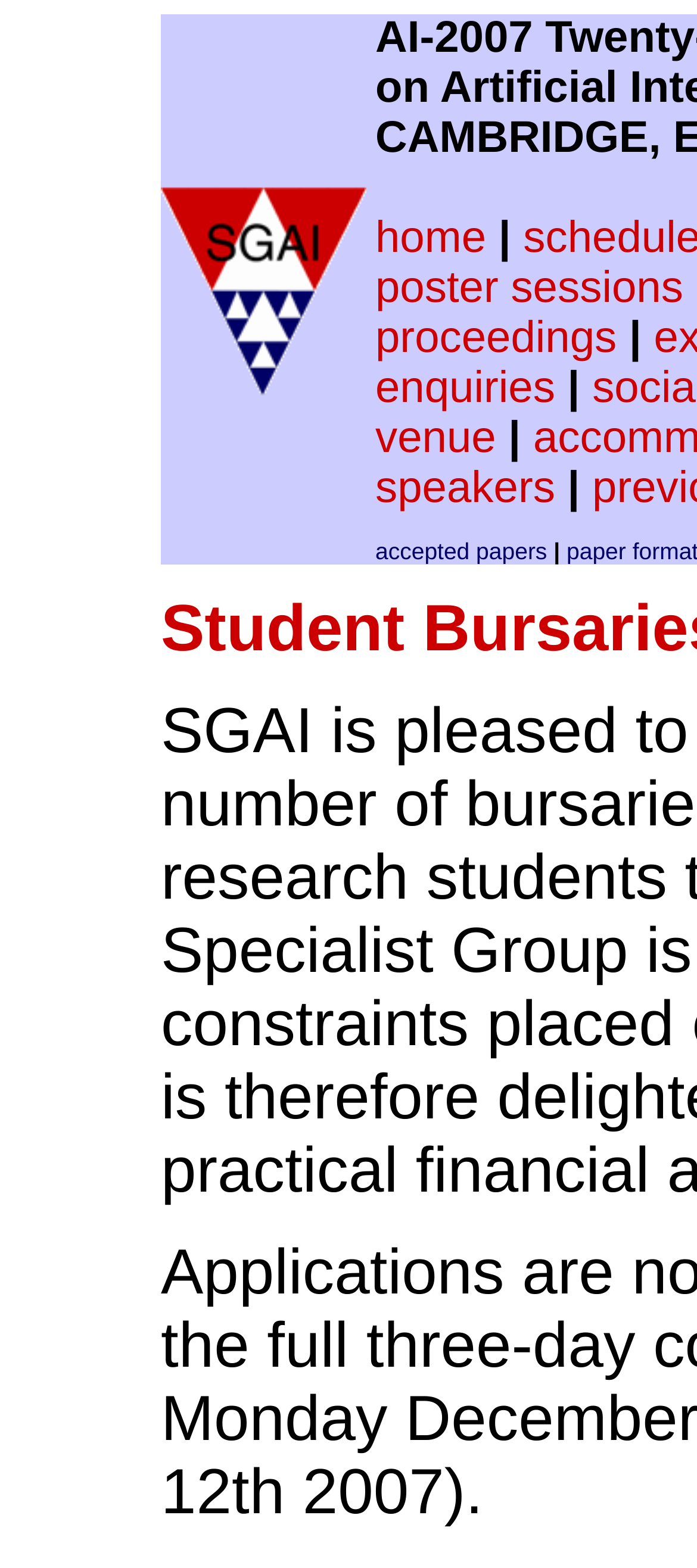Please determine the primary heading and provide its text.

Student Bursaries for AI-2007